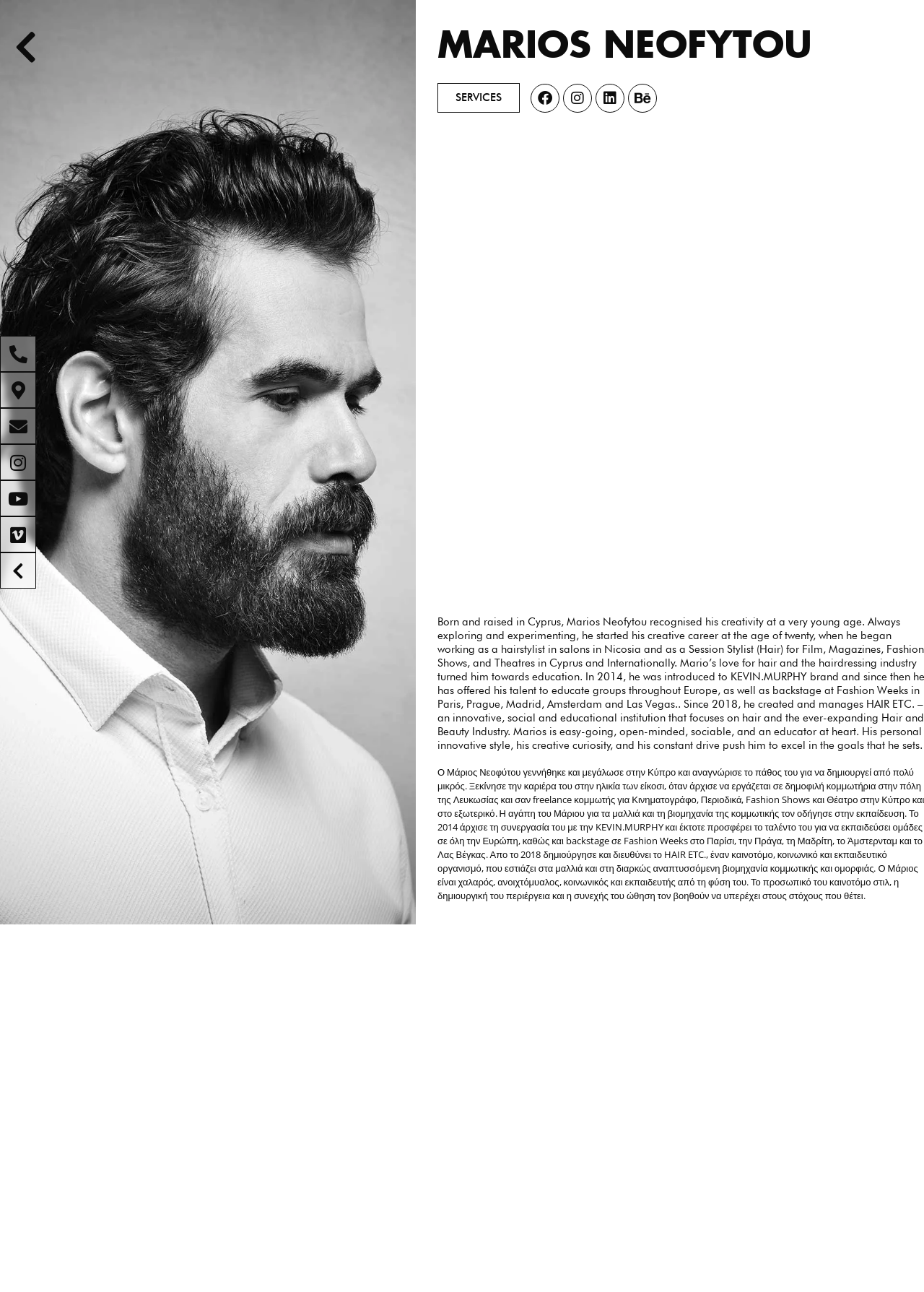Please identify the bounding box coordinates of the element on the webpage that should be clicked to follow this instruction: "Open Facebook page". The bounding box coordinates should be given as four float numbers between 0 and 1, formatted as [left, top, right, bottom].

[0.574, 0.065, 0.605, 0.087]